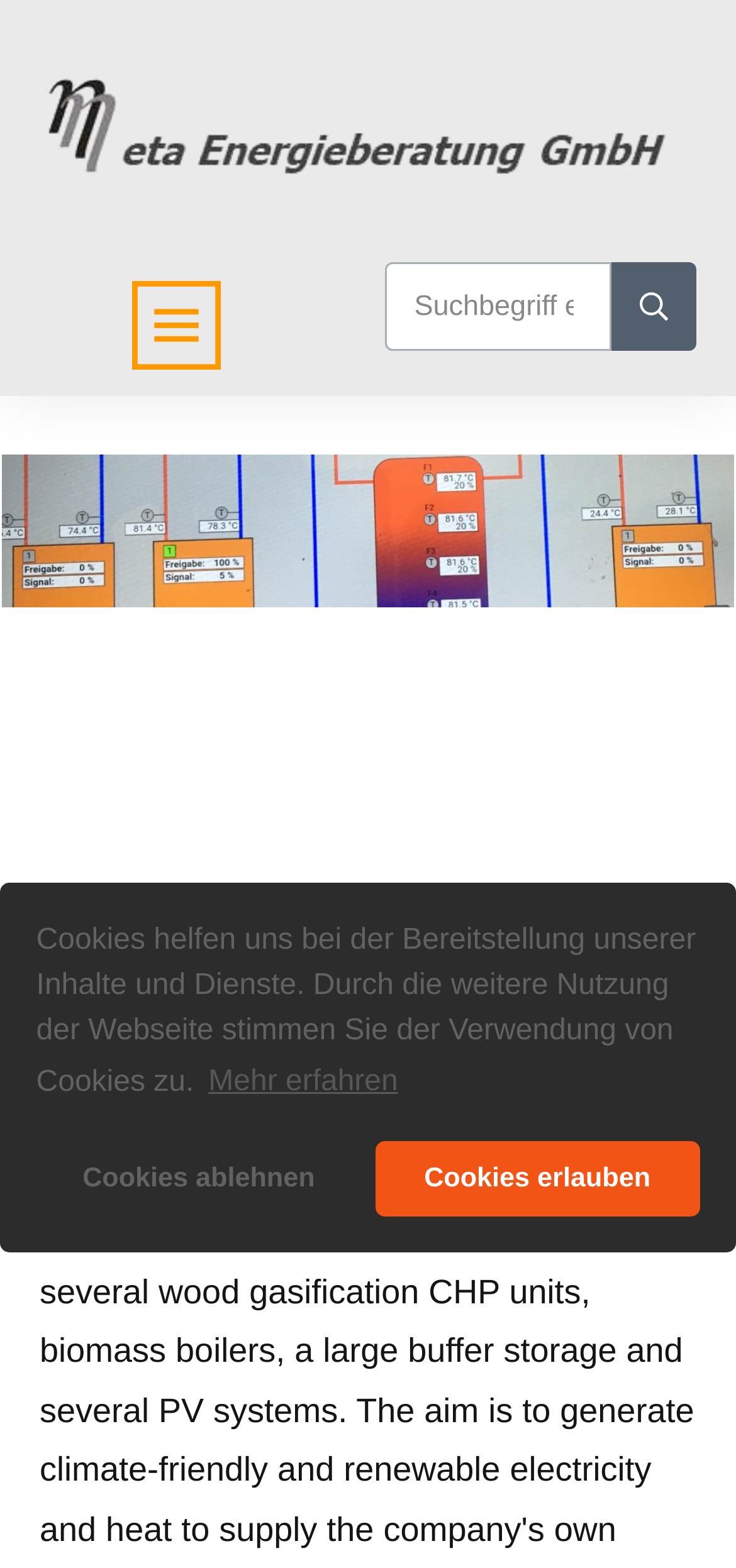What is the purpose of the search box?
Based on the image, answer the question with as much detail as possible.

The search box is located at the top right corner of the webpage, and it has a placeholder text 'Suchbegriff eingeben' which means 'Enter search term' in English. This suggests that the search box is intended for users to search for specific content within the website.